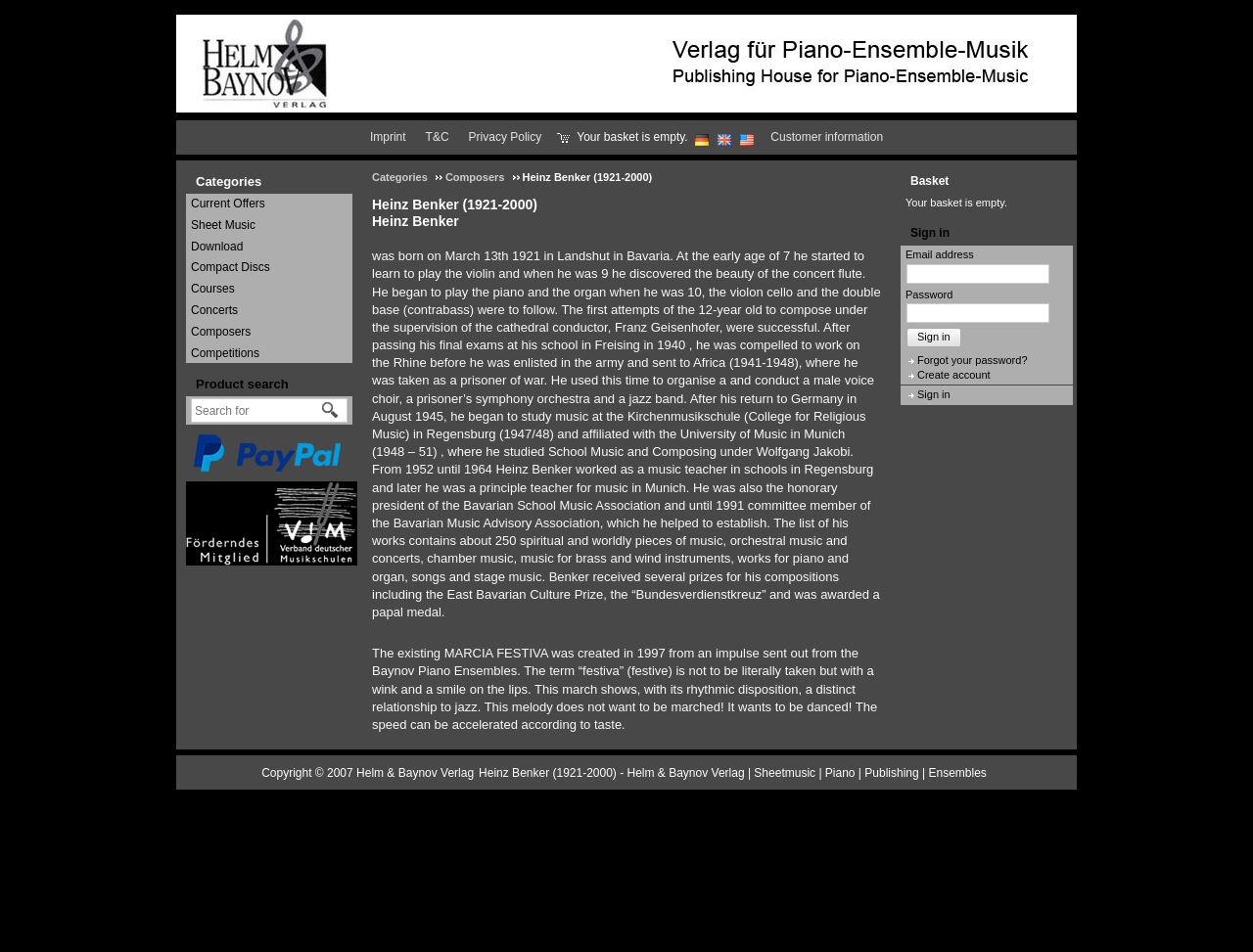Please reply to the following question with a single word or a short phrase:
What is the name of the publishing company?

Helm & Baynov Verlag